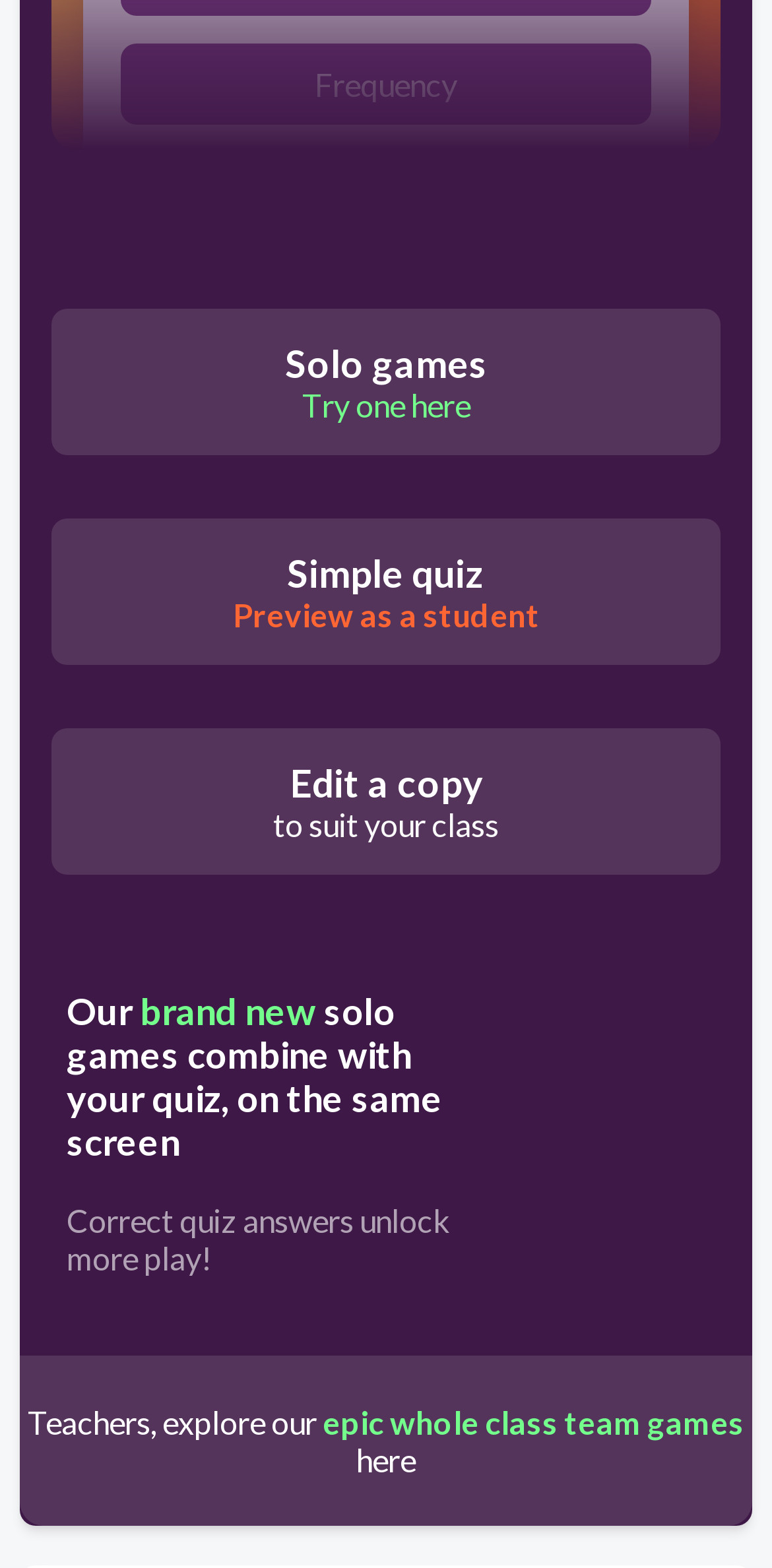How many options are available for solo games?
By examining the image, provide a one-word or phrase answer.

Three